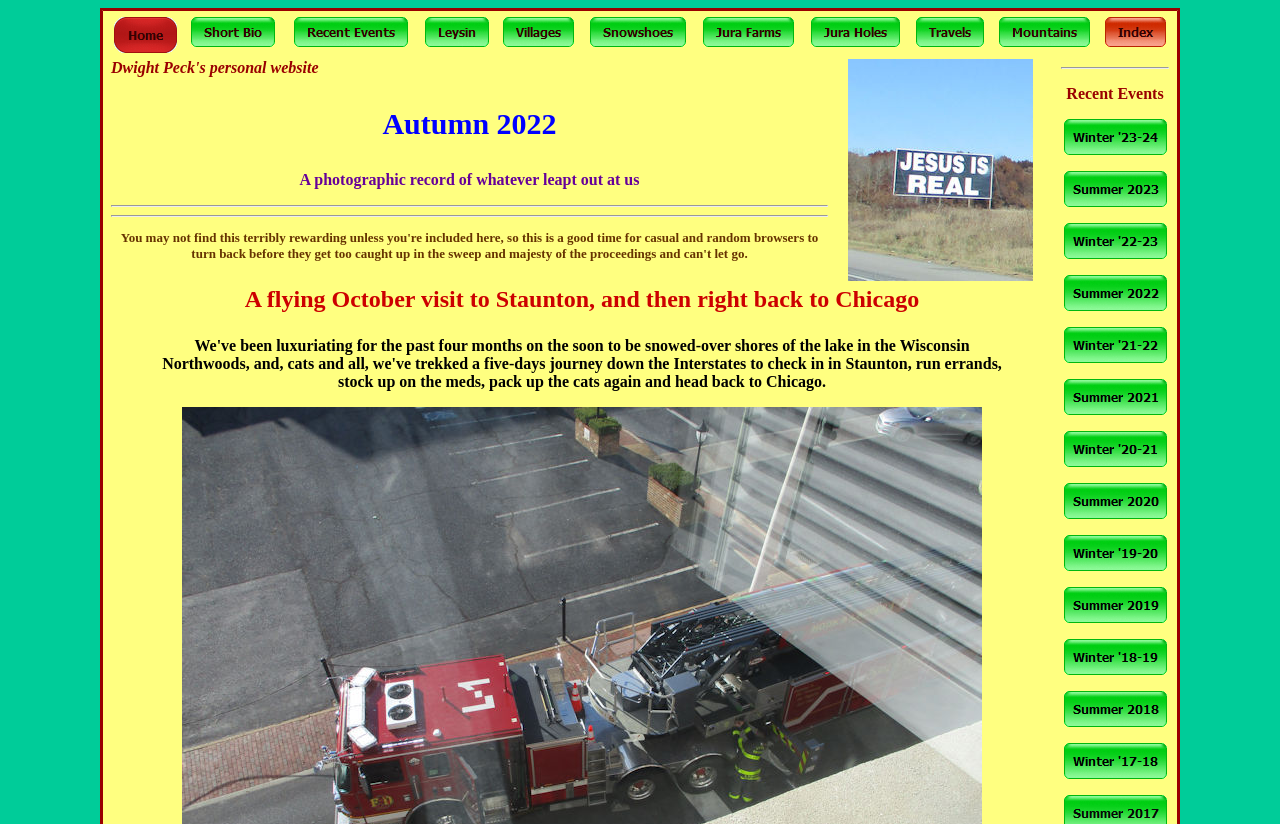What is the text of the StaticText element?
Look at the image and answer the question using a single word or phrase.

A flying October visit to Staunton, and then right back to Chicago